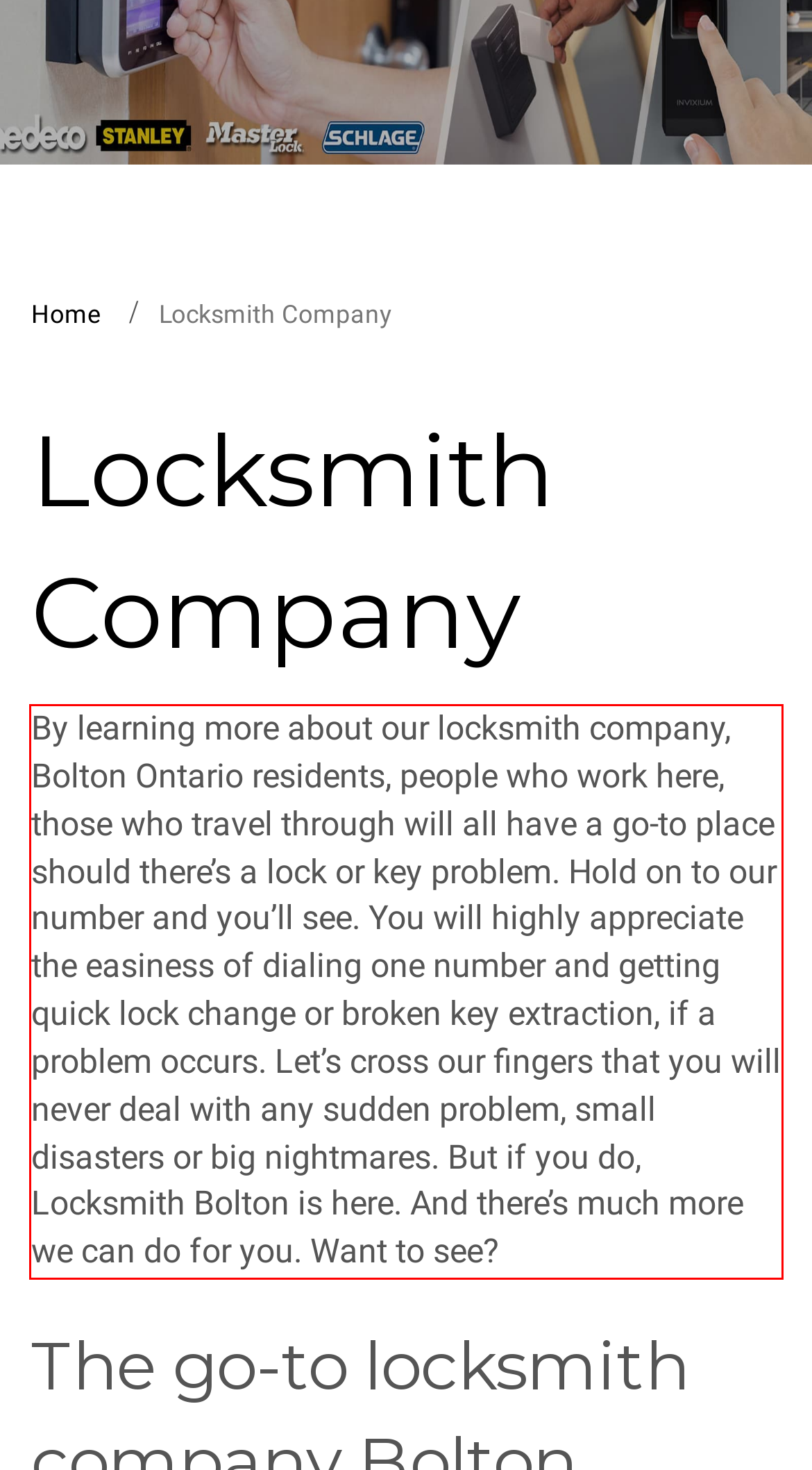Please analyze the screenshot of a webpage and extract the text content within the red bounding box using OCR.

By learning more about our locksmith company, Bolton Ontario residents, people who work here, those who travel through will all have a go-to place should there’s a lock or key problem. Hold on to our number and you’ll see. You will highly appreciate the easiness of dialing one number and getting quick lock change or broken key extraction, if a problem occurs. Let’s cross our fingers that you will never deal with any sudden problem, small disasters or big nightmares. But if you do, Locksmith Bolton is here. And there’s much more we can do for you. Want to see?